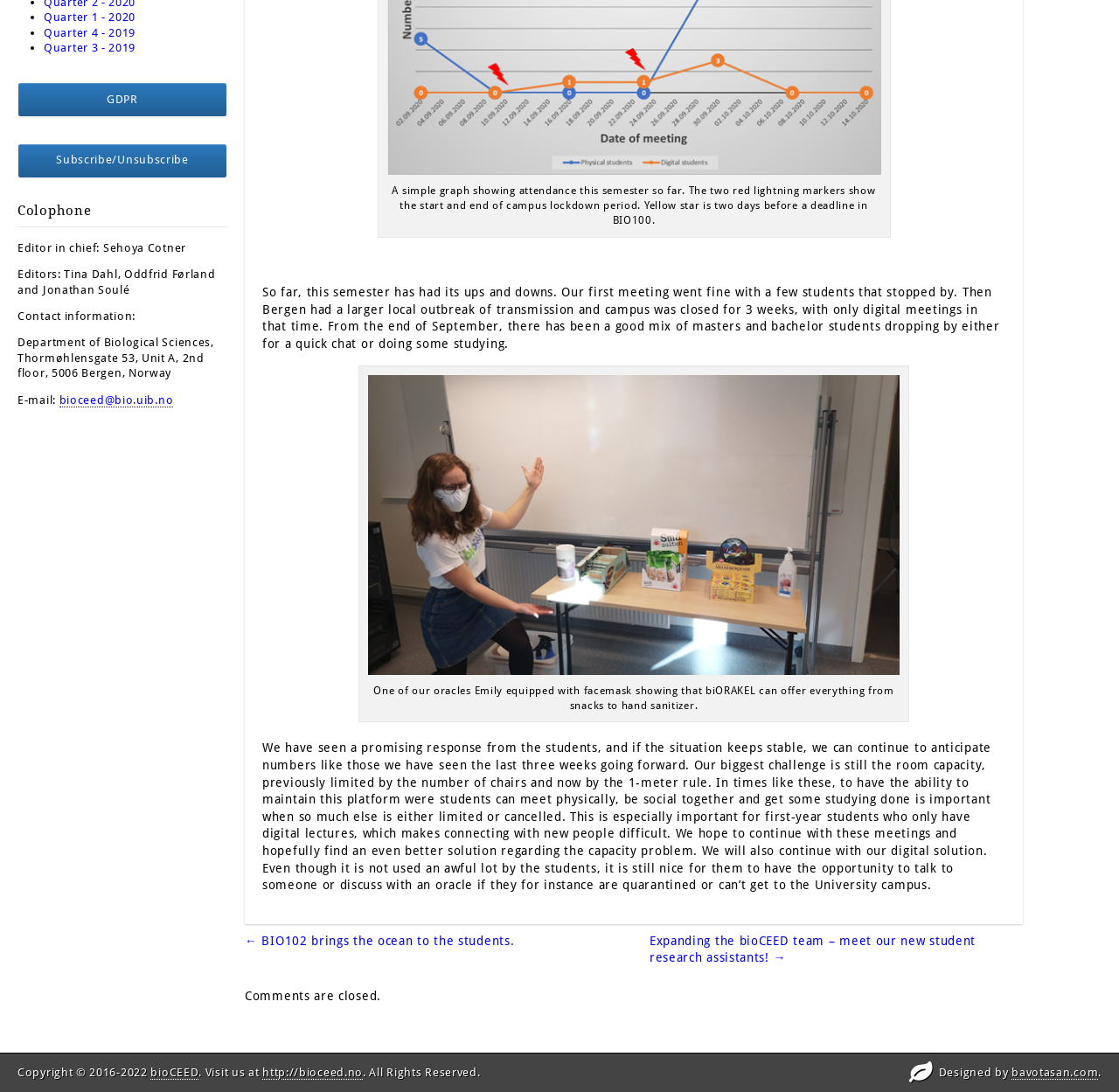Identify the coordinates of the bounding box for the element described below: "Subscribe/Unsubscribe". Return the coordinates as four float numbers between 0 and 1: [left, top, right, bottom].

[0.016, 0.131, 0.203, 0.163]